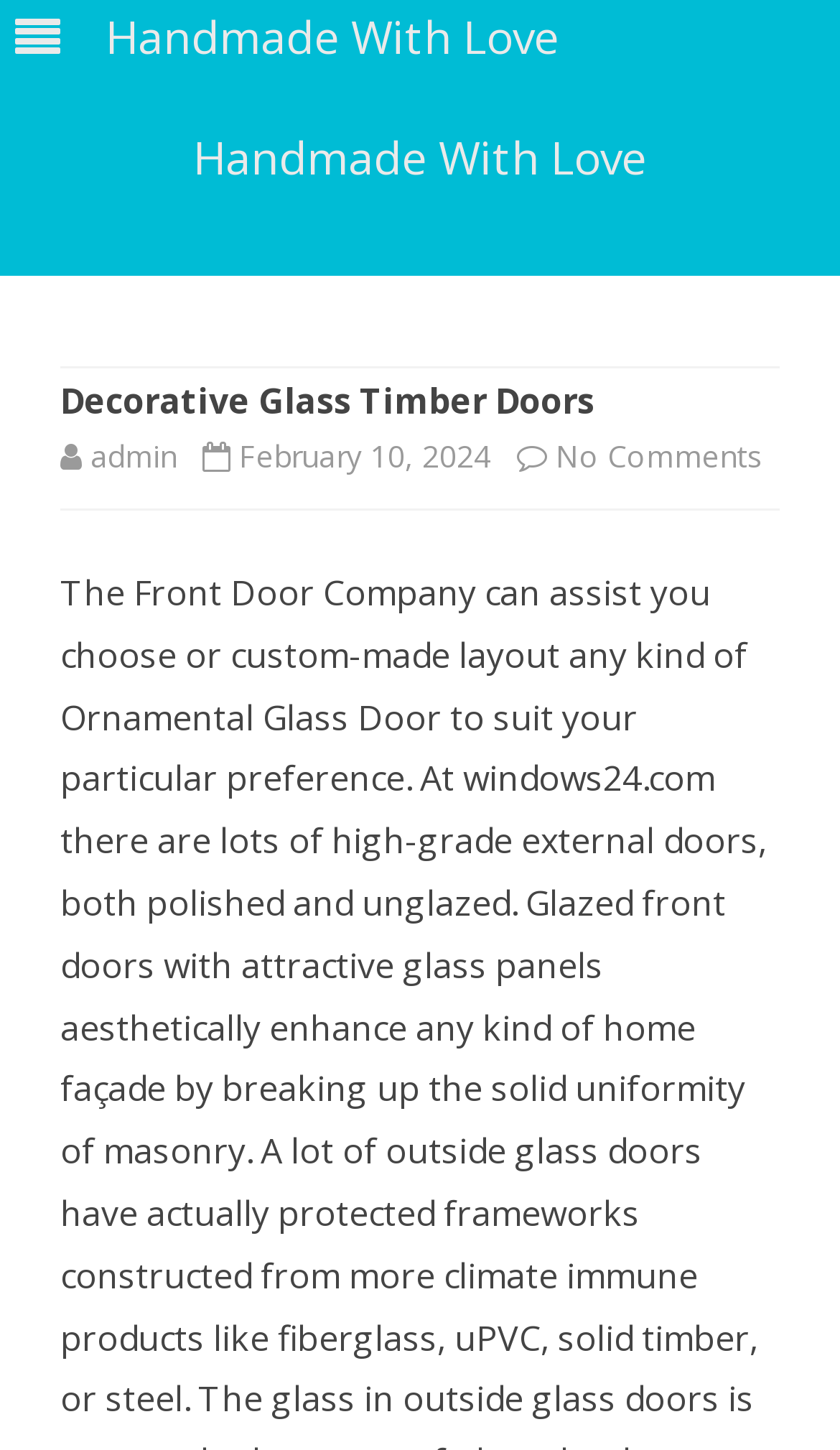Extract the bounding box coordinates for the described element: "Handmade With Love". The coordinates should be represented as four float numbers between 0 and 1: [left, top, right, bottom].

[0.229, 0.094, 0.771, 0.125]